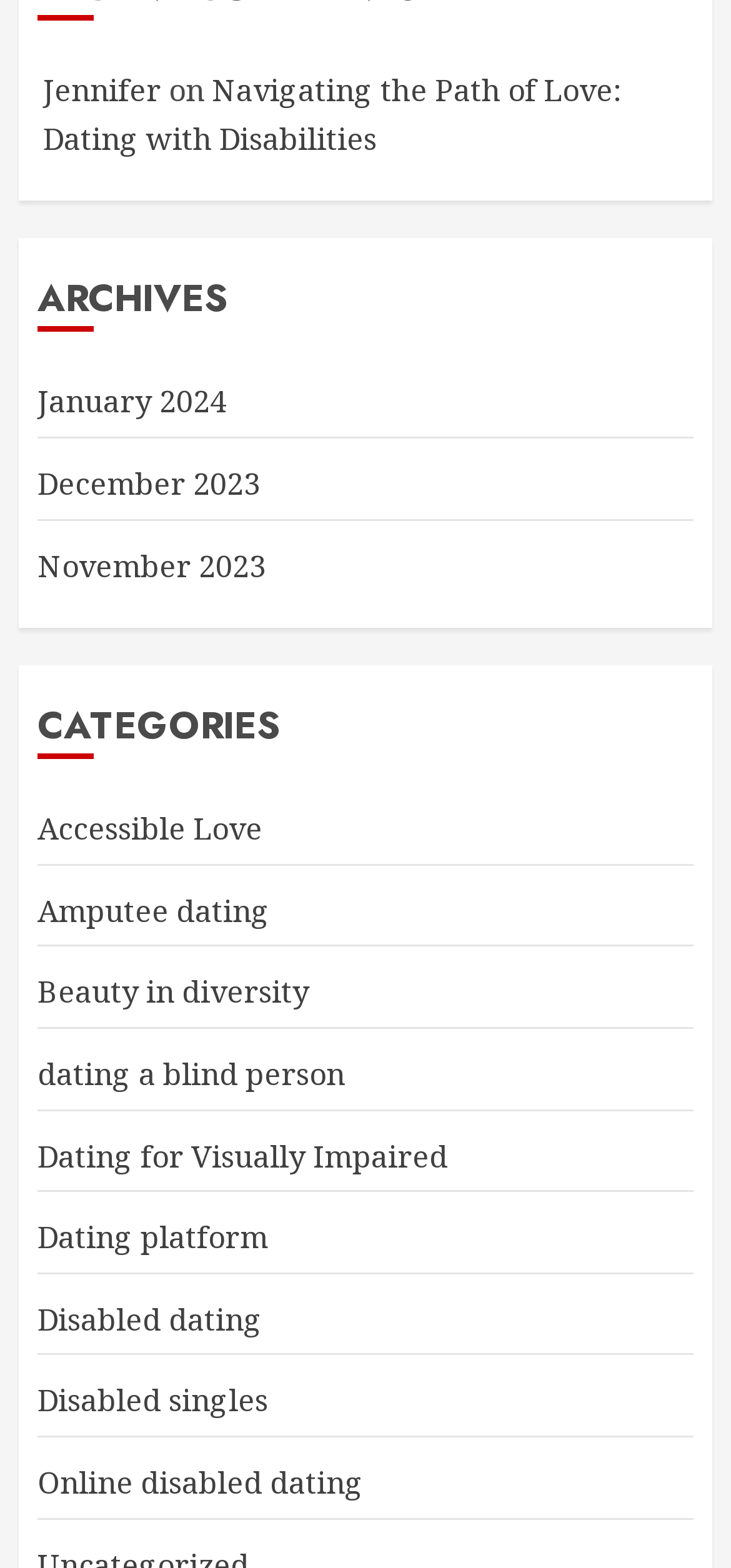How many categories are listed? Please answer the question using a single word or phrase based on the image.

11